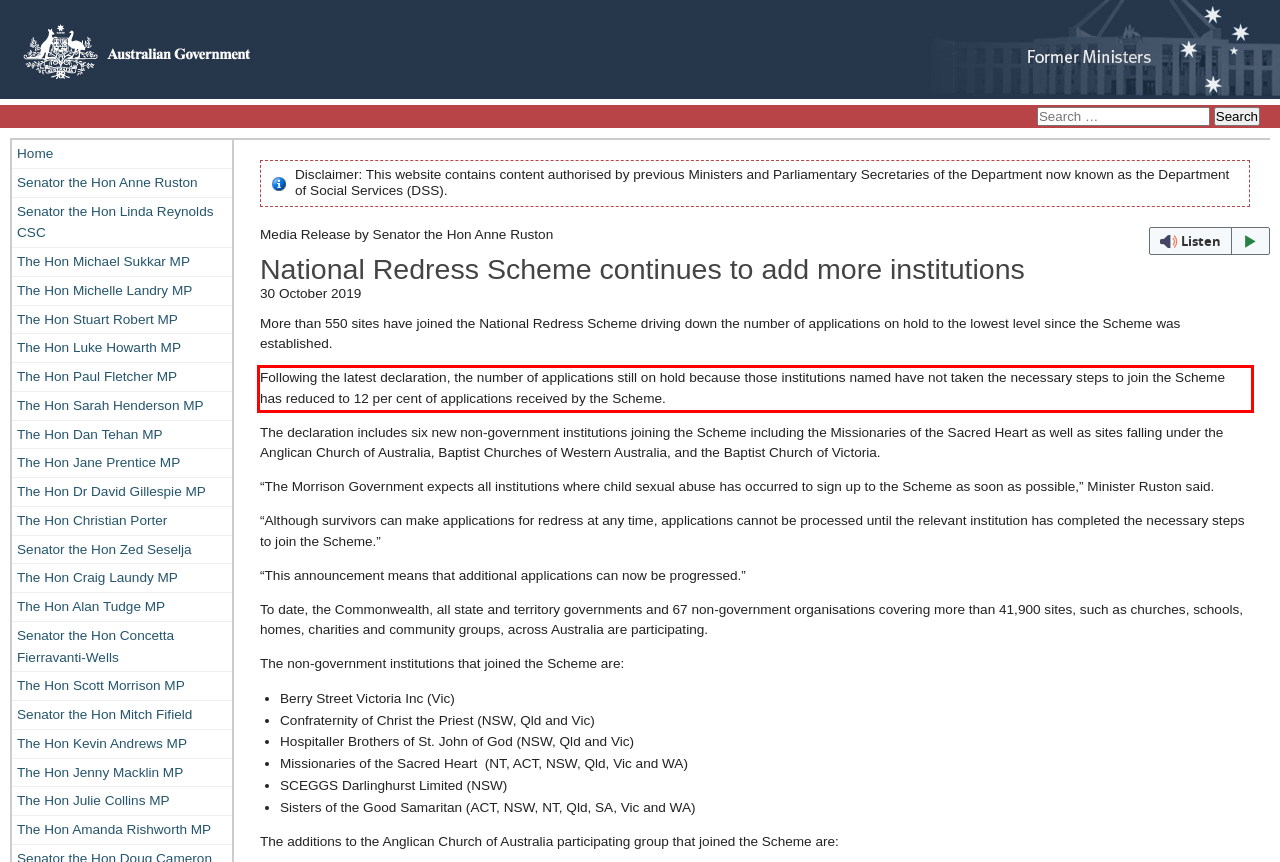In the screenshot of the webpage, find the red bounding box and perform OCR to obtain the text content restricted within this red bounding box.

Following the latest declaration, the number of applications still on hold because those institutions named have not taken the necessary steps to join the Scheme has reduced to 12 per cent of applications received by the Scheme.